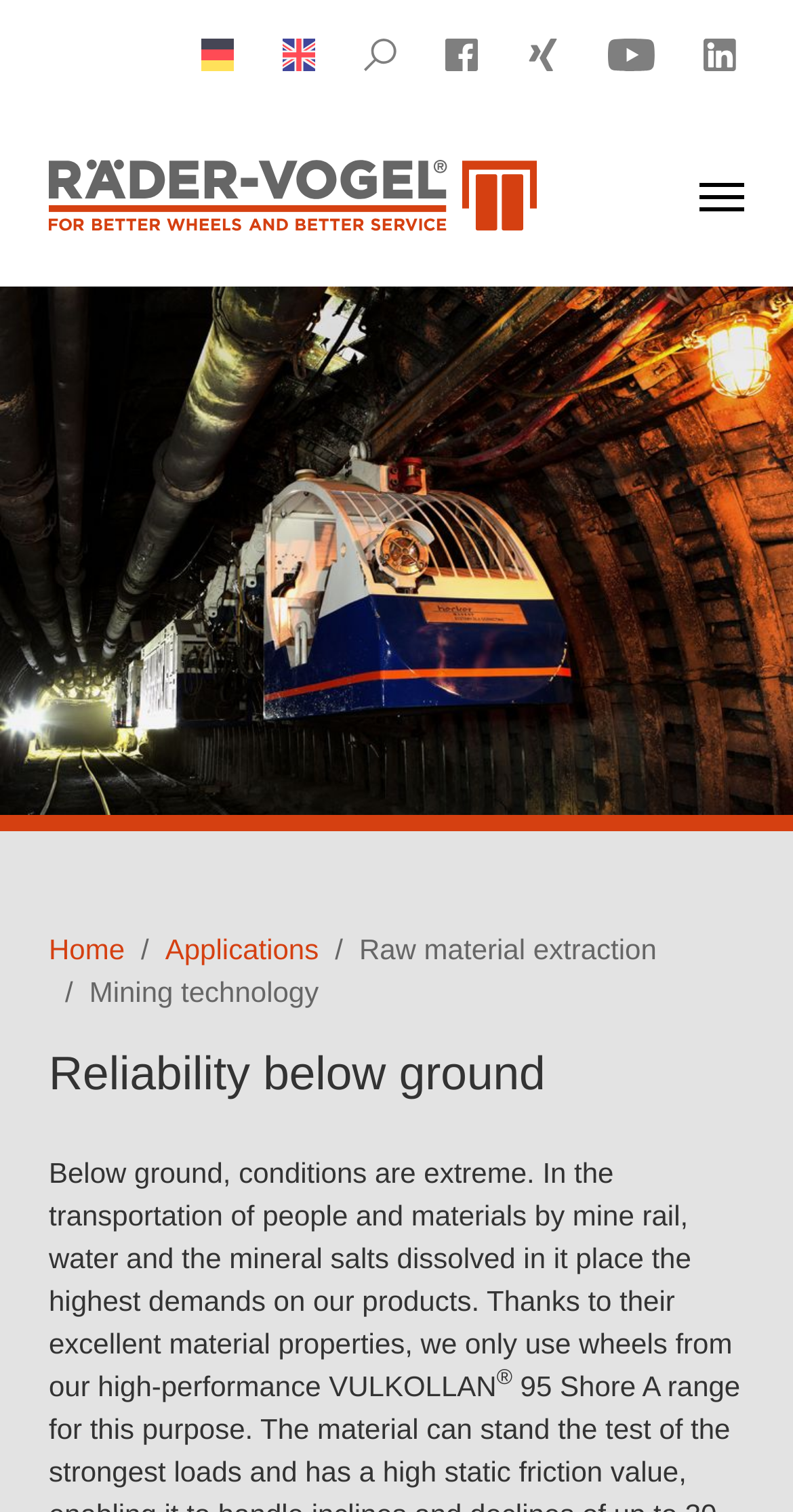Indicate the bounding box coordinates of the element that needs to be clicked to satisfy the following instruction: "Read about Reliability below ground". The coordinates should be four float numbers between 0 and 1, i.e., [left, top, right, bottom].

[0.062, 0.692, 0.938, 0.729]